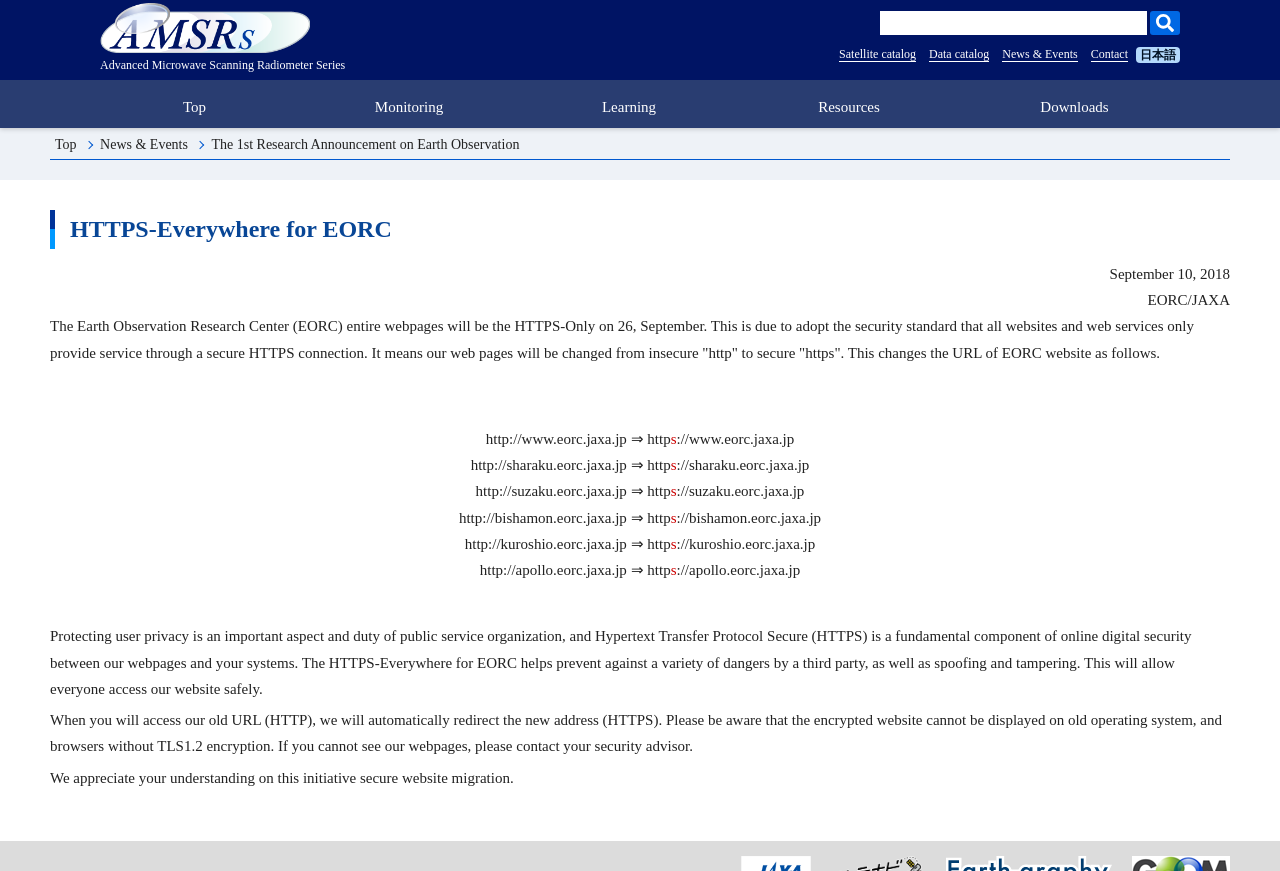Please provide a comprehensive answer to the question based on the screenshot: What is the purpose of HTTPS-Everywhere for EORC?

The purpose of HTTPS-Everywhere for EORC is to protect user privacy, which is stated in the StaticText 'Protecting user privacy is an important aspect and duty of public service organization, and Hypertext Transfer Protocol Secure (HTTPS) is a fundamental component of online digital security between our webpages and your systems.'